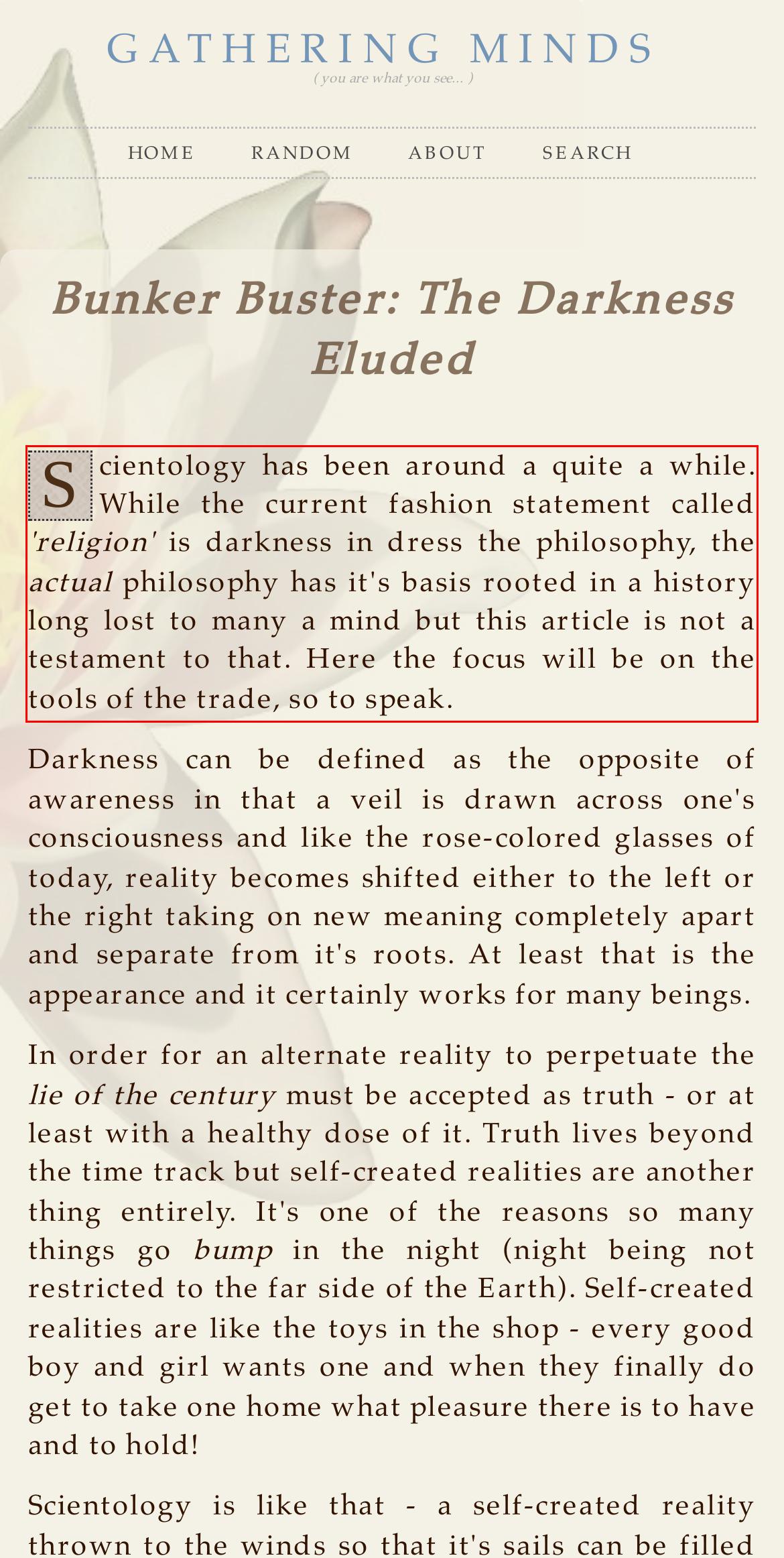Perform OCR on the text inside the red-bordered box in the provided screenshot and output the content.

S cientology has been around a quite a while. While the current fashion statement called 'religion' is darkness in dress the philosophy, the actual philosophy has it's basis rooted in a history long lost to many a mind but this article is not a testament to that. Here the focus will be on the tools of the trade, so to speak.